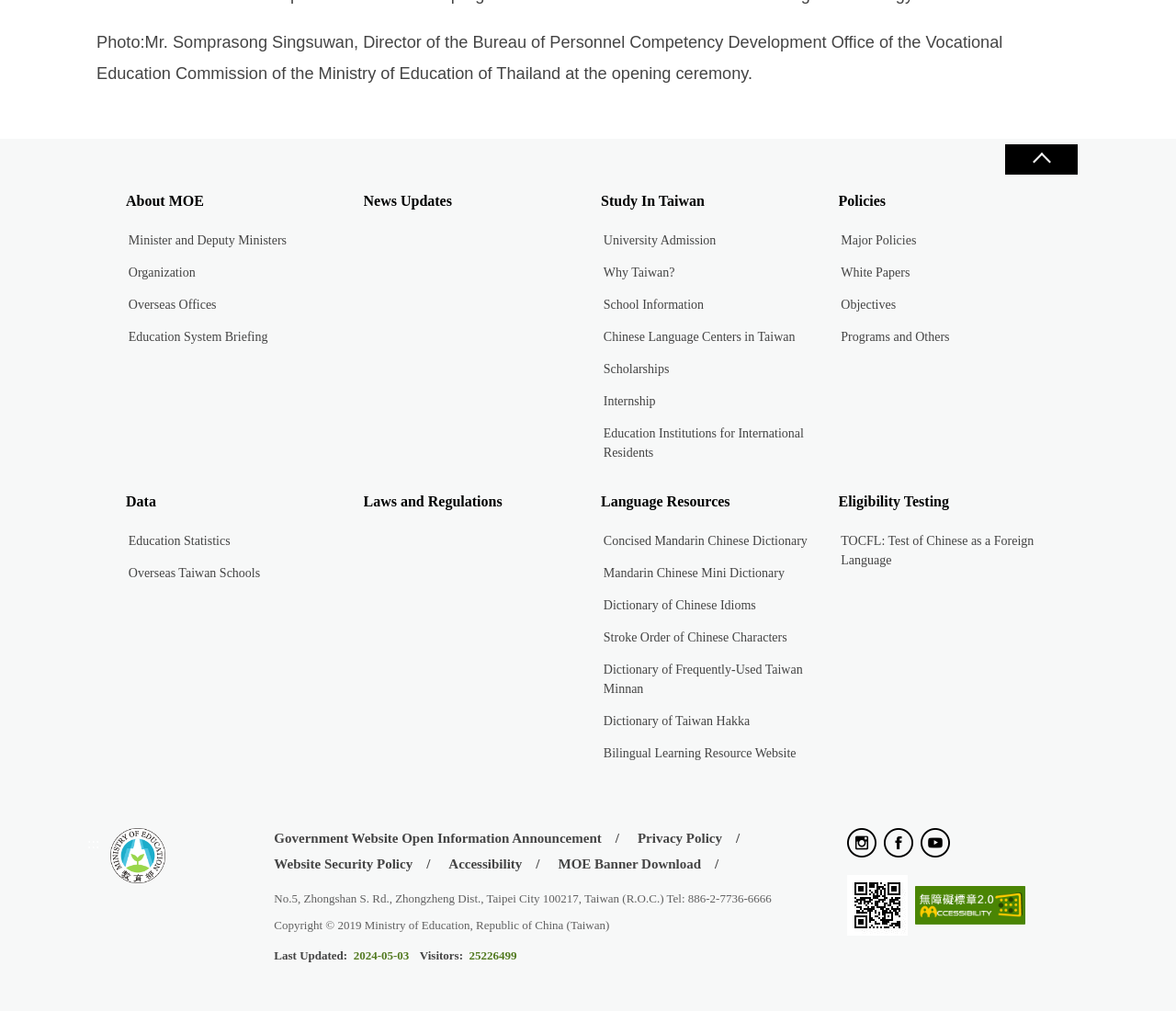Provide a short answer to the following question with just one word or phrase: What is the type of the 'MOE QRCode' element?

image